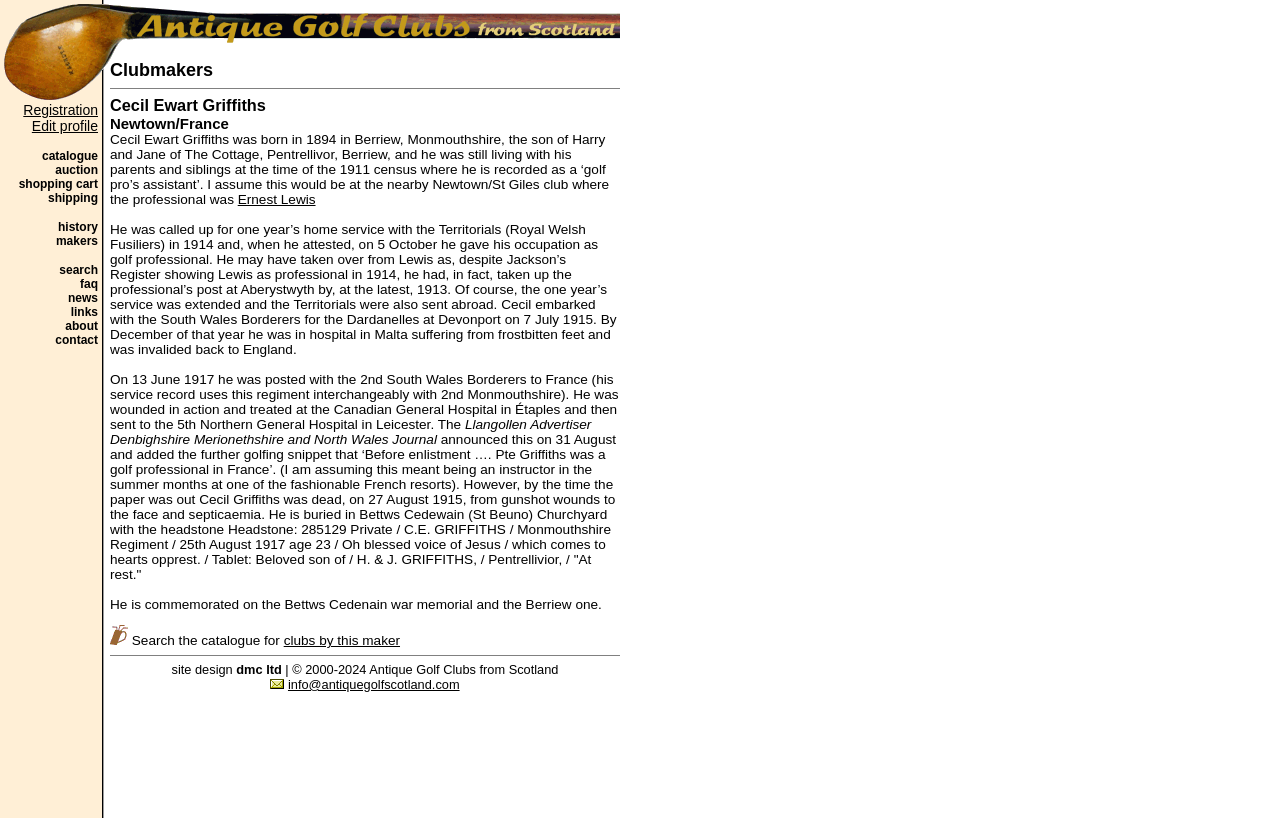Utilize the details in the image to give a detailed response to the question: What is the name of the regiment Cecil Ewart Griffiths was posted to in 1917?

Based on the text, Cecil Ewart Griffiths was posted to the 2nd South Wales Borderers in 1917, as mentioned in the sentence 'On 13 June 1917 he was posted with the 2nd South Wales Borderers to France (his service record uses this regiment interchangeably with 2nd Monmouthshire).'